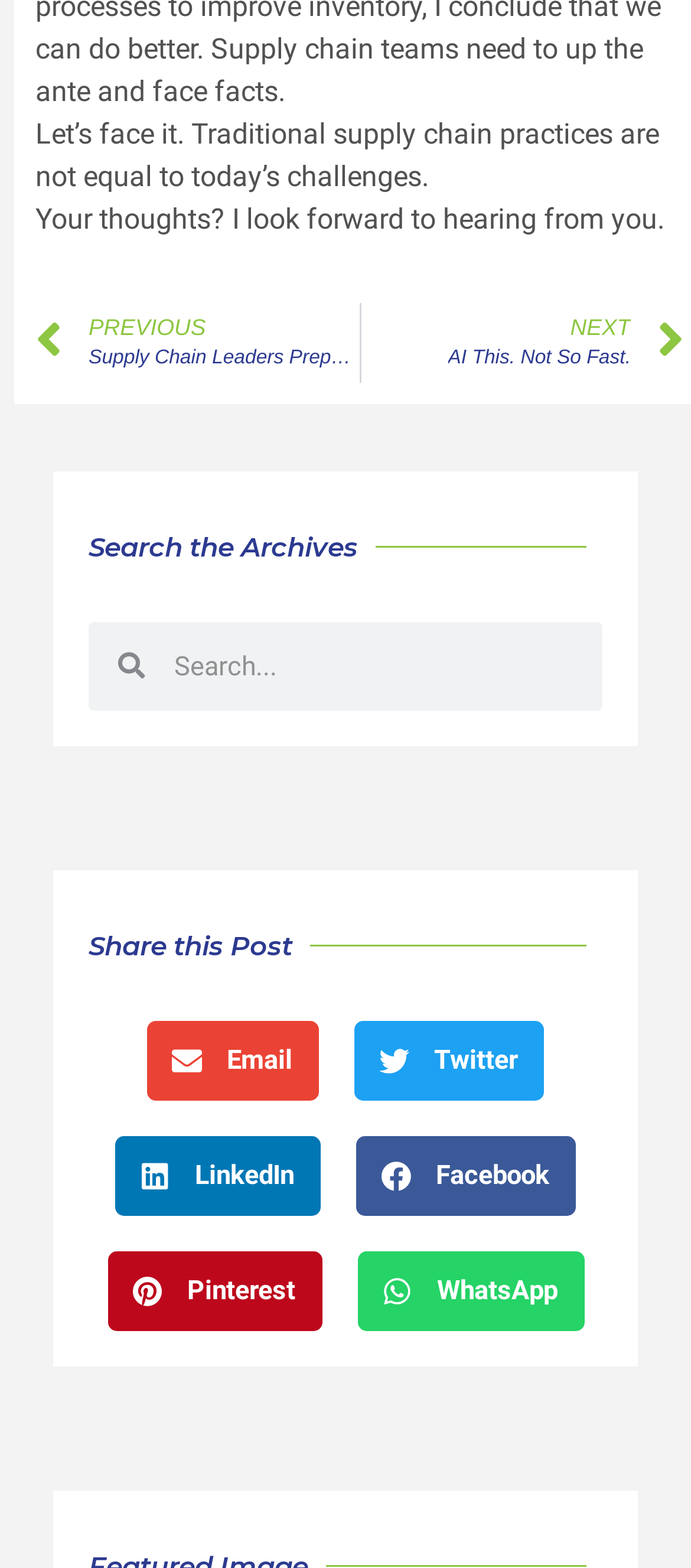What is the purpose of the search box?
Look at the image and respond with a one-word or short-phrase answer.

Search the Archives